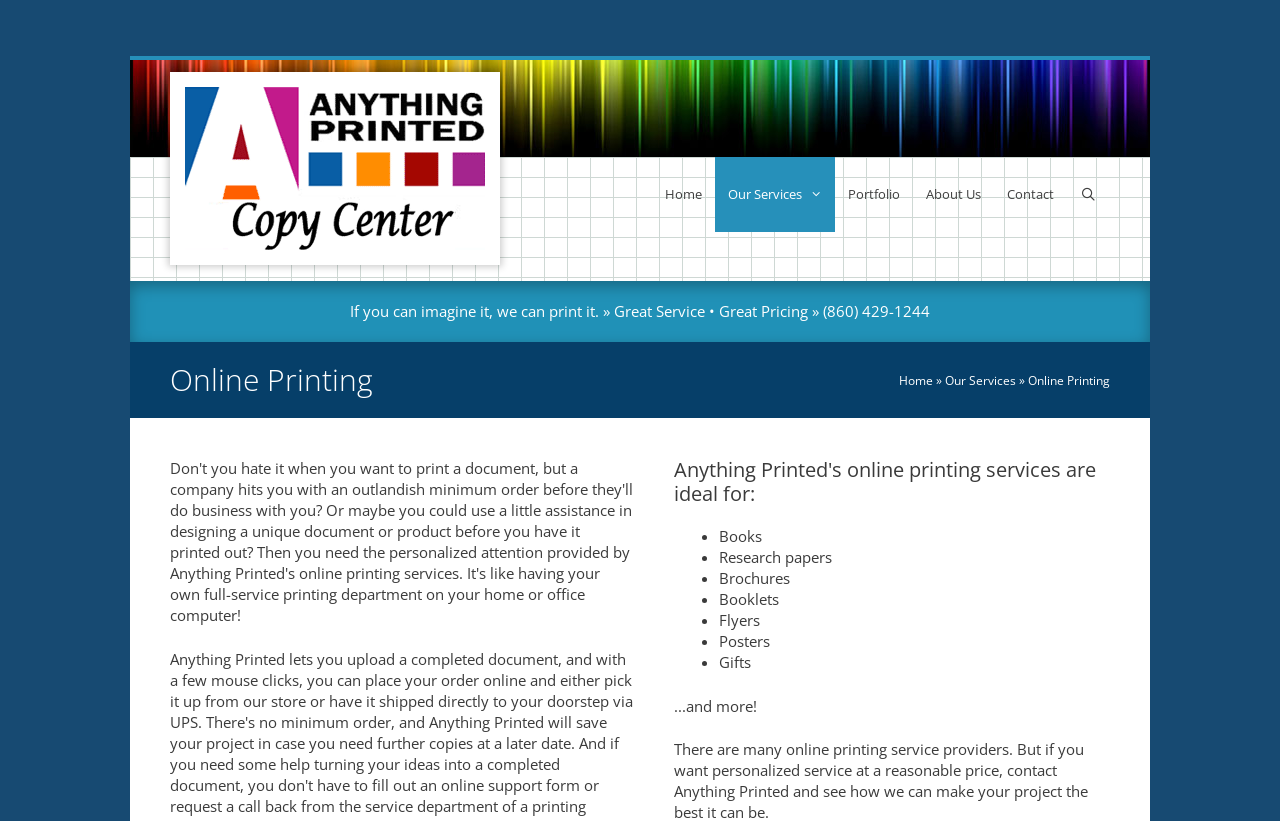Is there a search function on the website?
Refer to the image and offer an in-depth and detailed answer to the question.

The presence of a search function can be inferred from the link element 'Open Search Bar' in the primary navigation, which suggests that a search bar can be opened to search for content on the website.